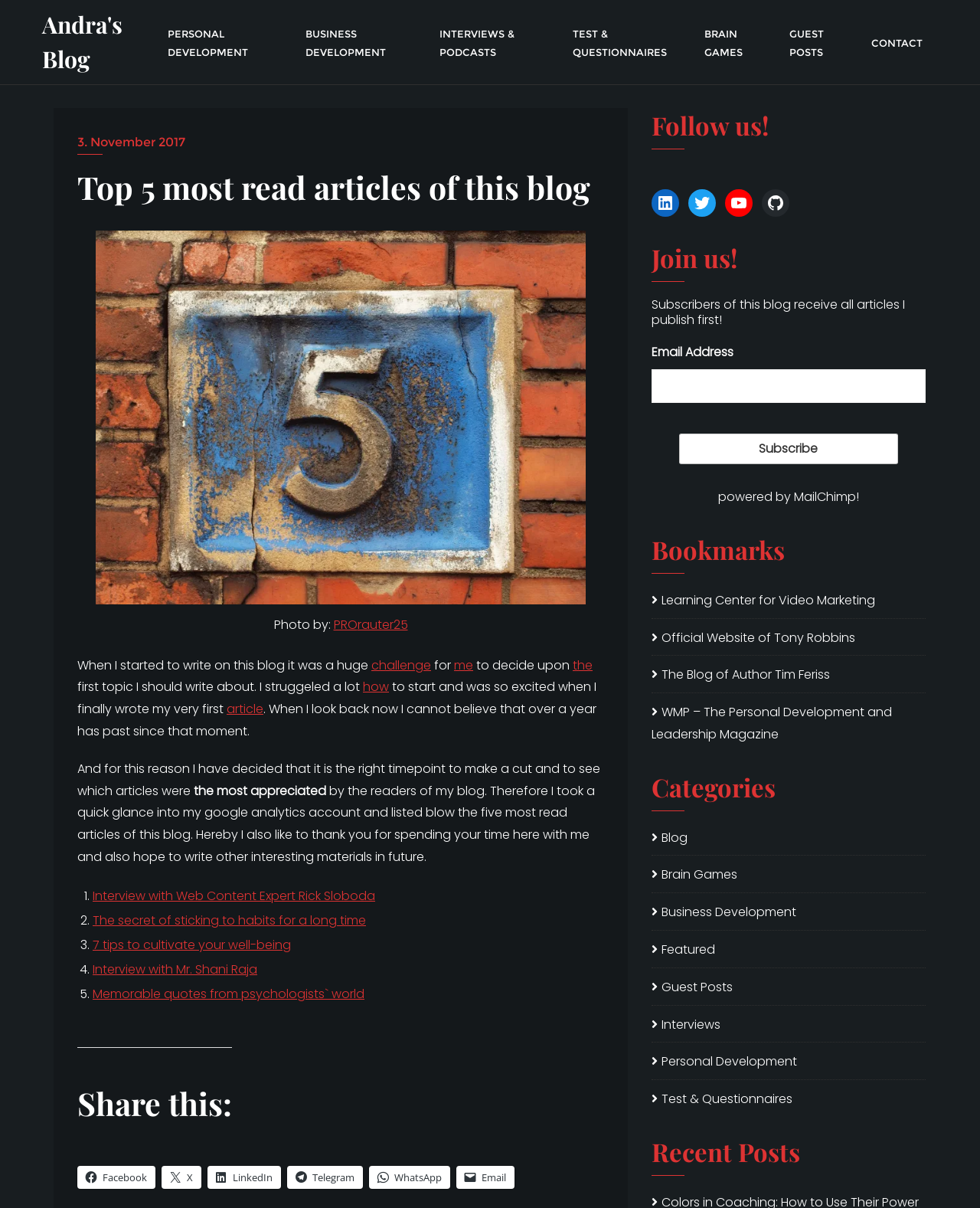From the screenshot, find the bounding box of the UI element matching this description: "Personal Development". Supply the bounding box coordinates in the form [left, top, right, bottom], each a float between 0 and 1.

[0.665, 0.87, 0.813, 0.889]